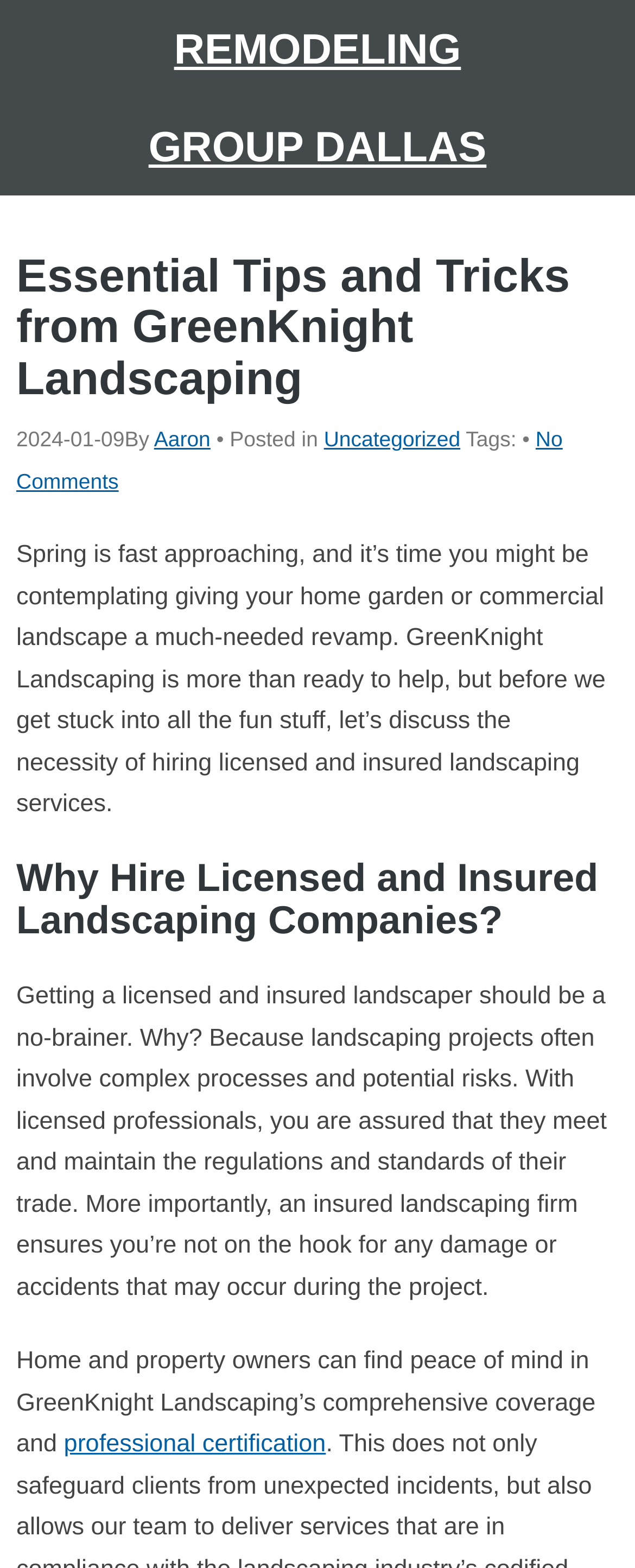Bounding box coordinates are specified in the format (top-left x, top-left y, bottom-right x, bottom-right y). All values are floating point numbers bounded between 0 and 1. Please provide the bounding box coordinate of the region this sentence describes: No Comments

[0.026, 0.272, 0.886, 0.314]